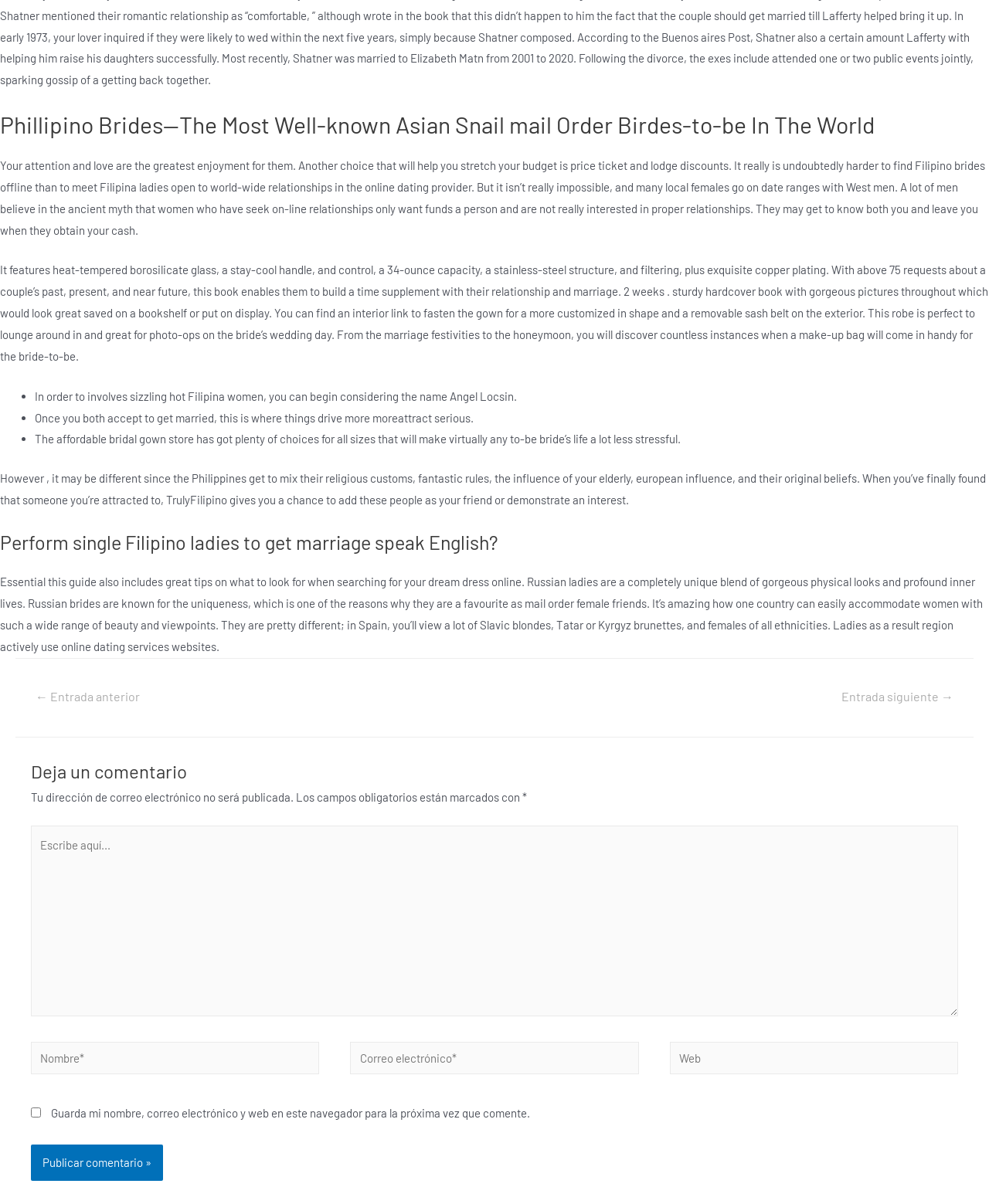Please give a short response to the question using one word or a phrase:
What is the purpose of the comment section?

To leave a comment